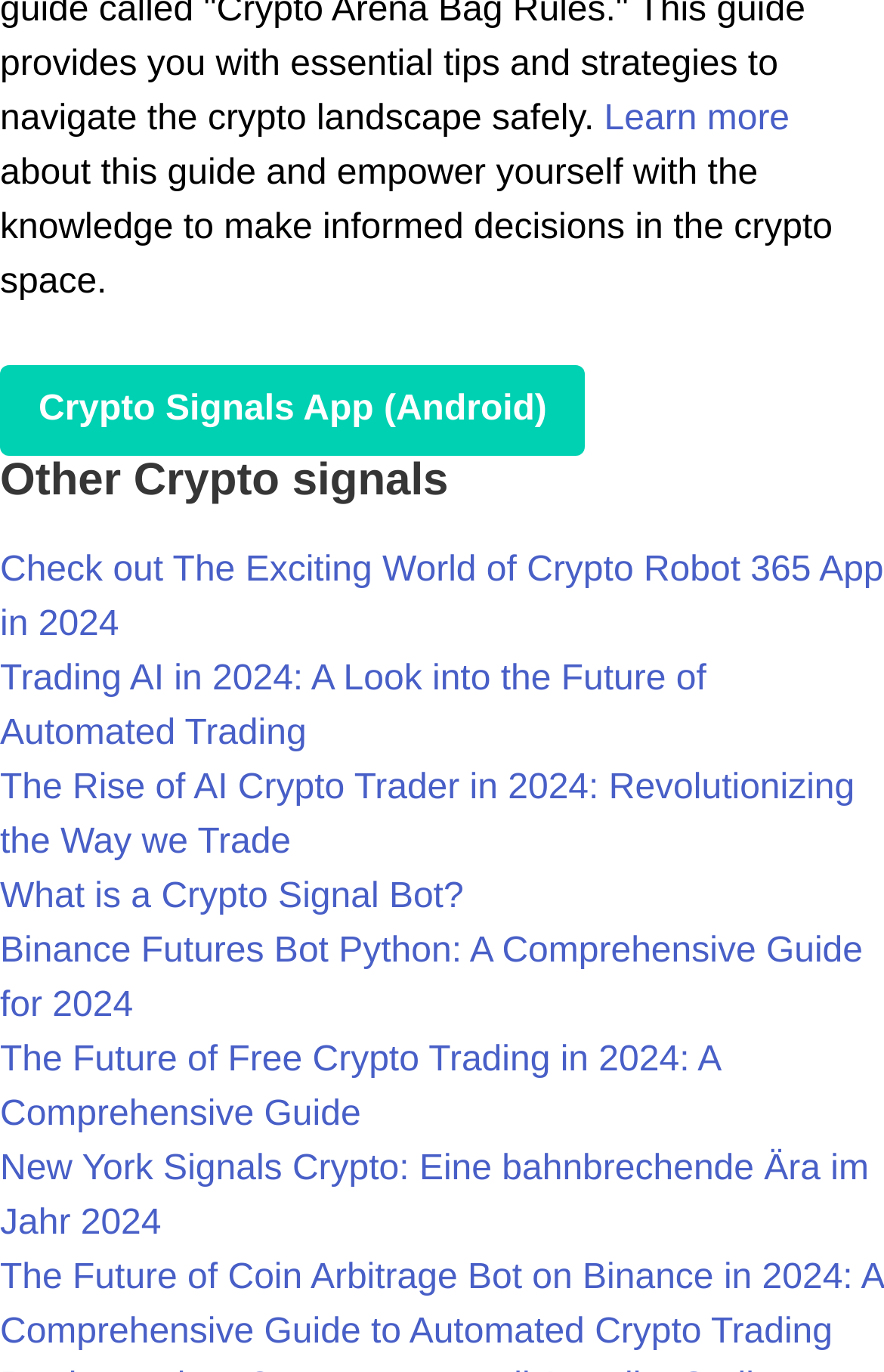Is there an article about Binance on this webpage?
Answer with a single word or short phrase according to what you see in the image.

Yes